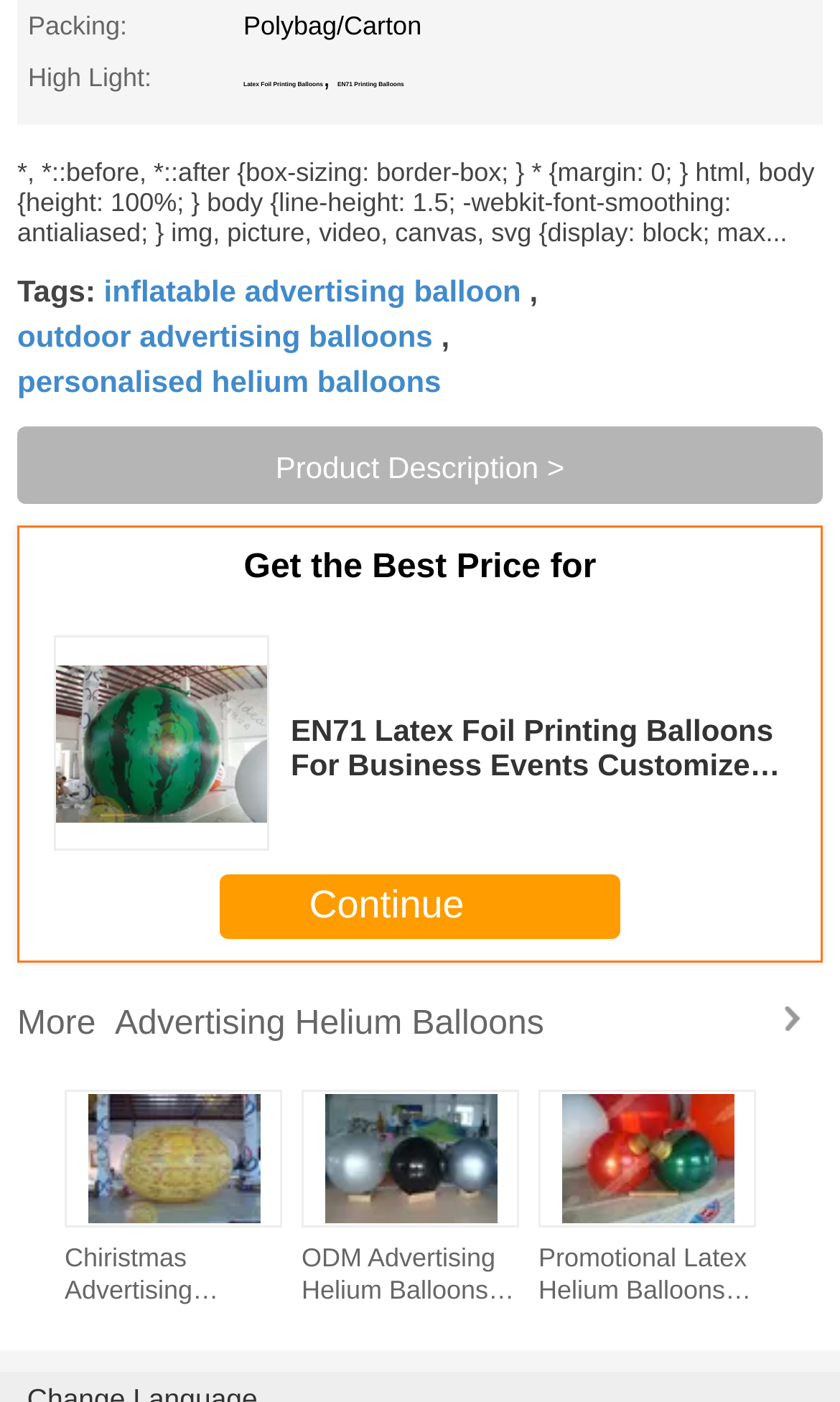What is the customization option available for the balloons?
From the image, provide a succinct answer in one word or a short phrase.

Customized Logo